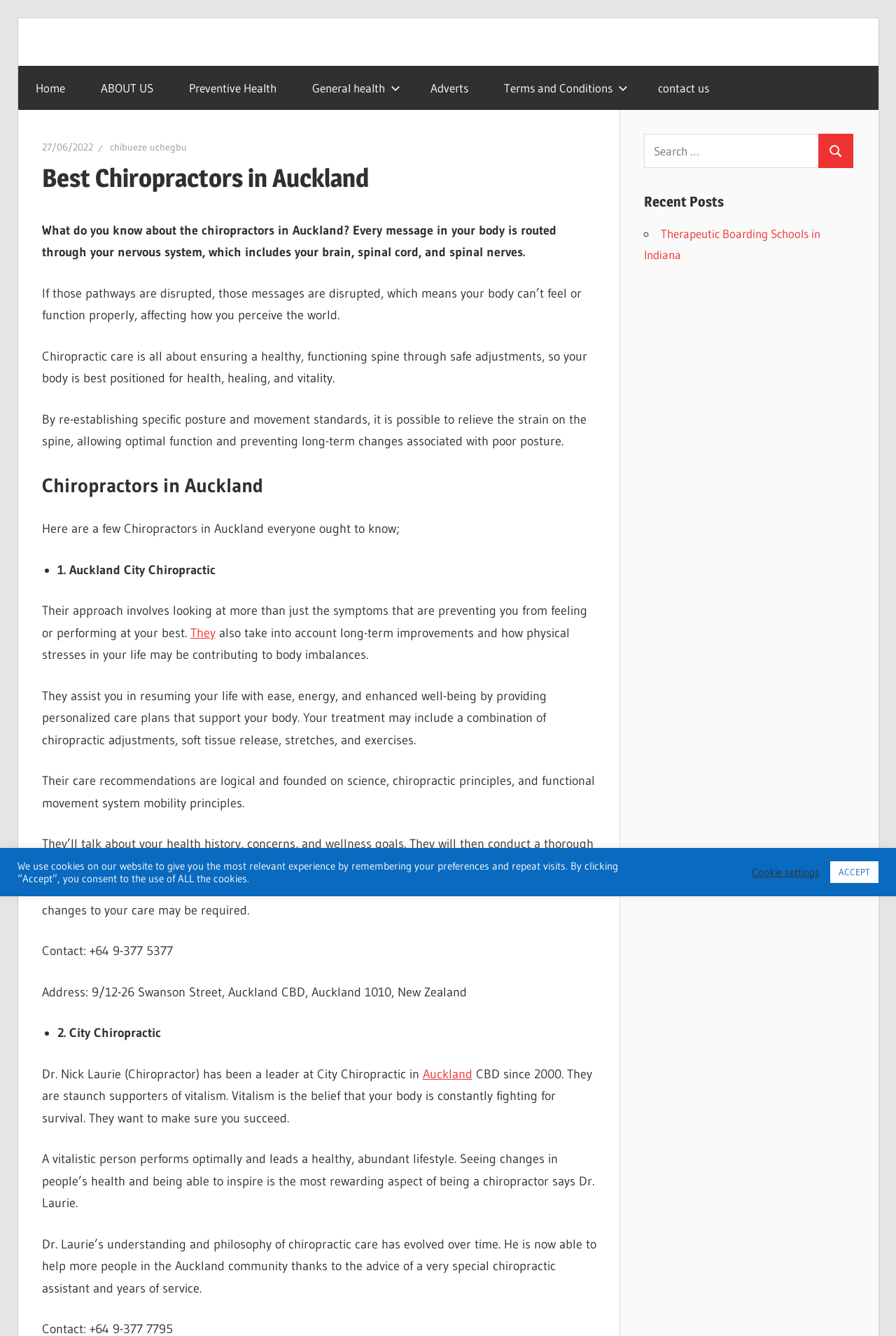Find the bounding box coordinates for the area that should be clicked to accomplish the instruction: "Contact Auckland City Chiropractic".

[0.046, 0.706, 0.193, 0.718]